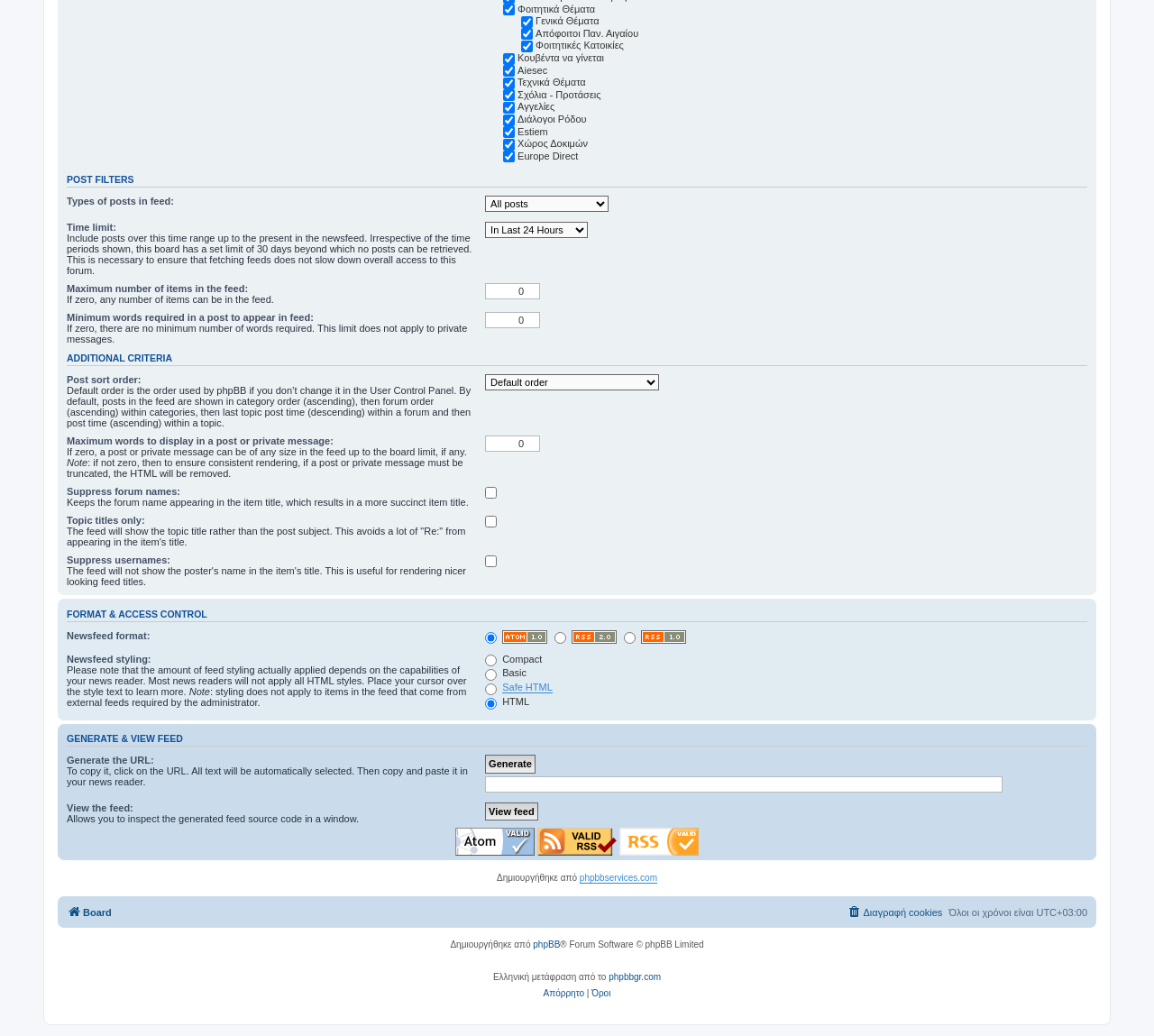Identify the bounding box for the described UI element. Provide the coordinates in (top-left x, top-left y, bottom-right x, bottom-right y) format with values ranging from 0 to 1: Διαγραφή cookies

[0.734, 0.87, 0.817, 0.891]